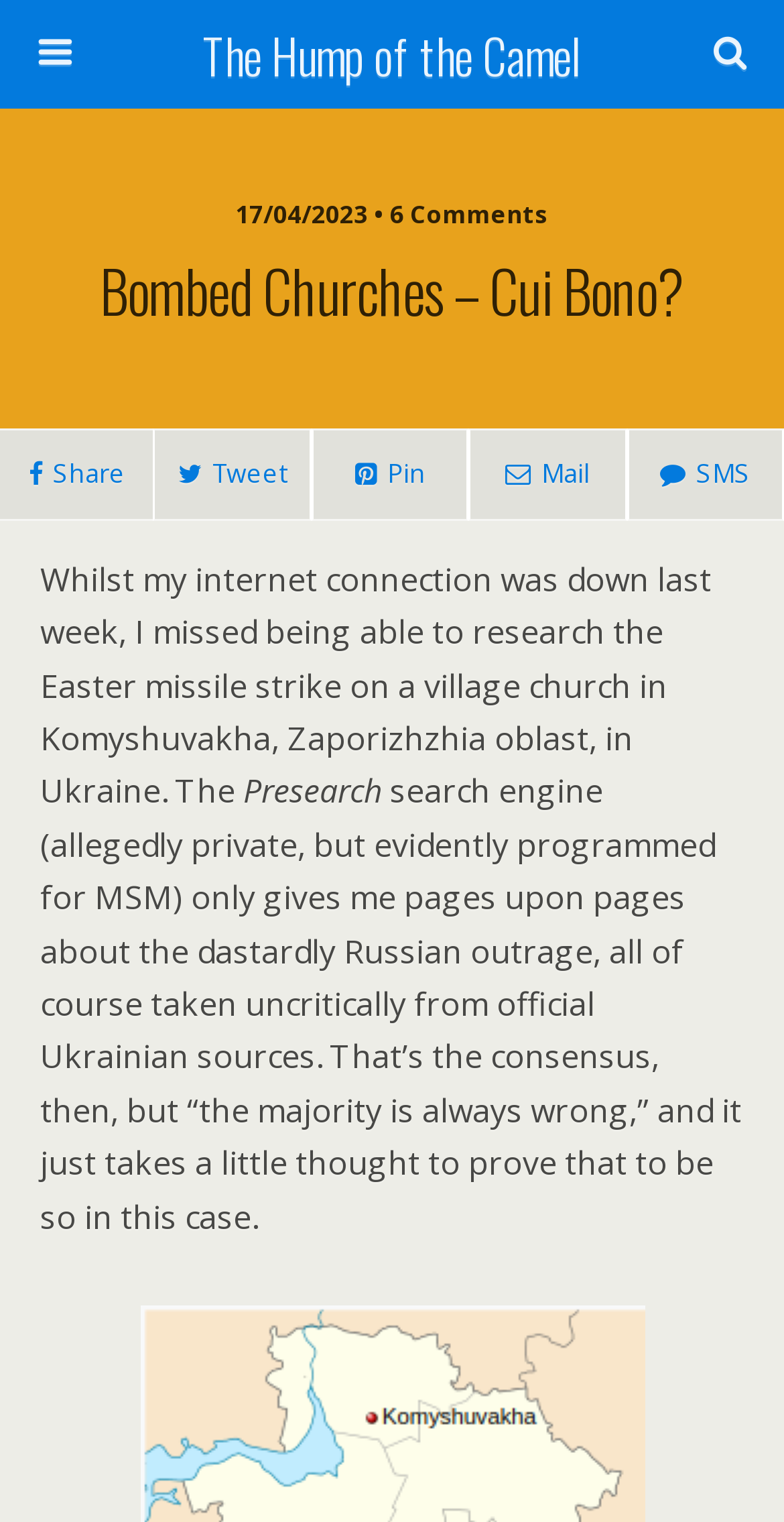Answer this question in one word or a short phrase: How many comments are there on this article?

6